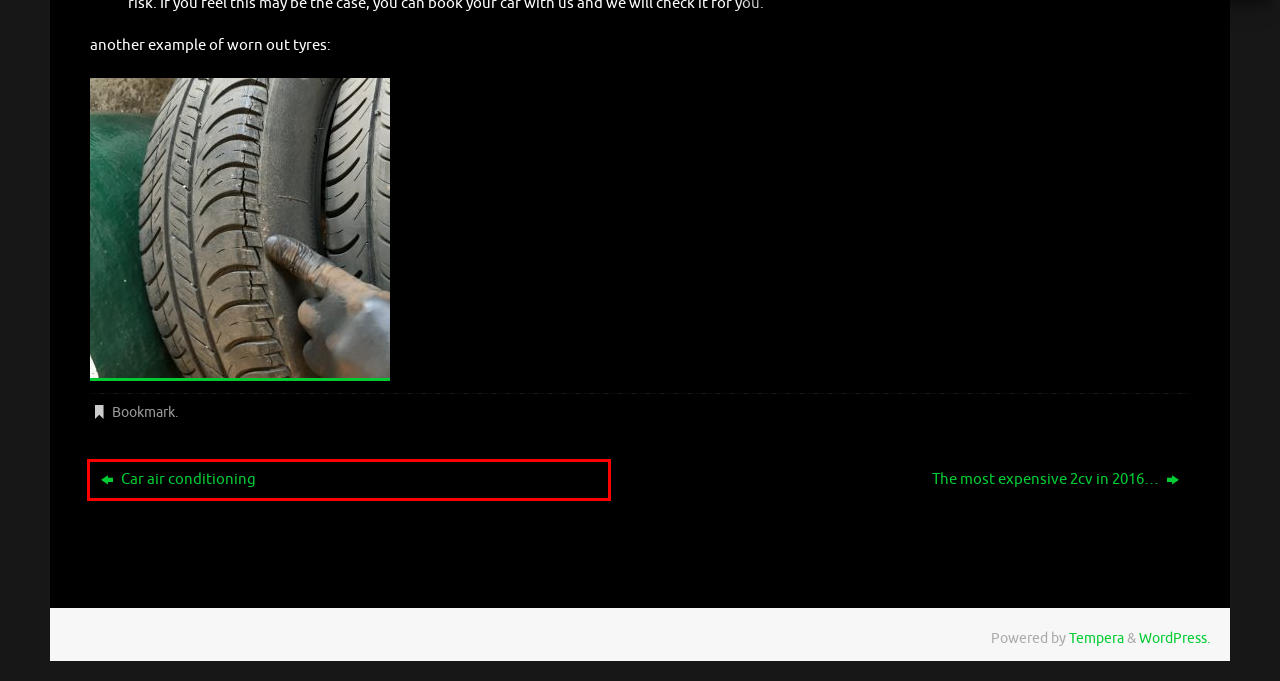Evaluate the webpage screenshot and identify the element within the red bounding box. Select the webpage description that best fits the new webpage after clicking the highlighted element. Here are the candidates:
A. Blog Tool, Publishing Platform, and CMS – WordPress.org
B. Policies – chevronmotor.co.uk
C. Meet the team – chevronmotor.co.uk
D. chevronmotor.co.uk – An alternative to the main dealerships…
E. Uncategorized – chevronmotor.co.uk
F. The most expensive 2cv in 2016… – chevronmotor.co.uk
G. Free and Premium WordPress Themes • Cryout Creations
H. Car air conditioning – chevronmotor.co.uk

H